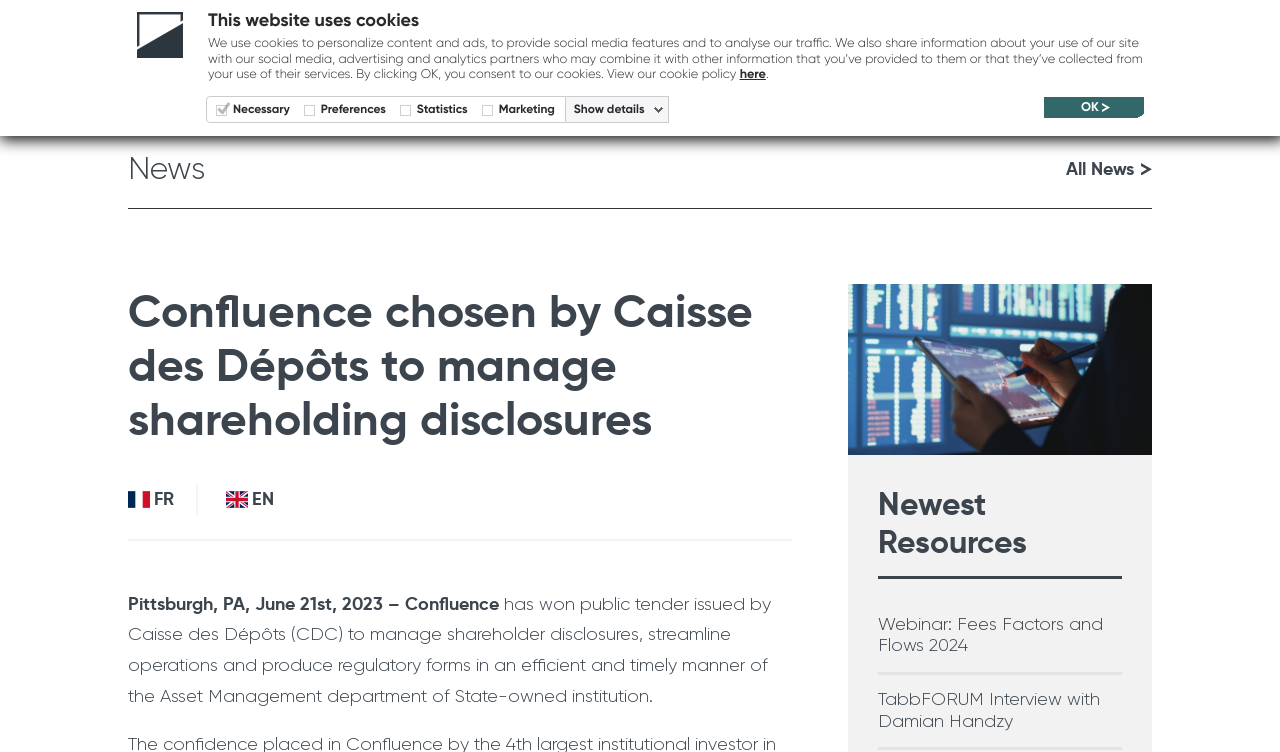What is the topic of the news article?
Please answer the question as detailed as possible.

The news article is about Confluence being chosen by Caisse des Dépôts to manage shareholding disclosures, streamline operations, and produce regulatory forms in an efficient and timely manner.